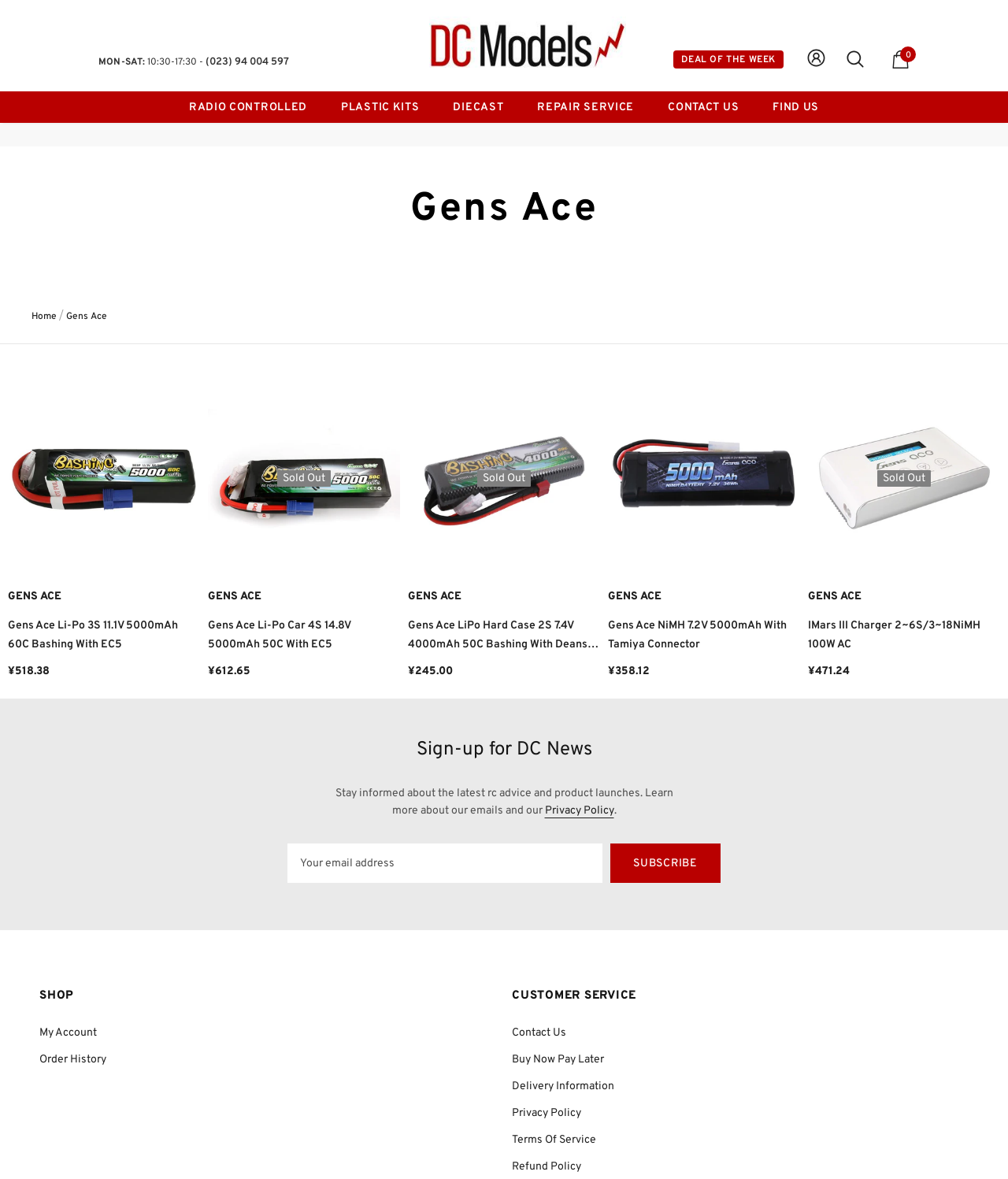Please identify the bounding box coordinates of the element I should click to complete this instruction: 'Click the 'Subscribe' button'. The coordinates should be given as four float numbers between 0 and 1, like this: [left, top, right, bottom].

[0.605, 0.715, 0.715, 0.749]